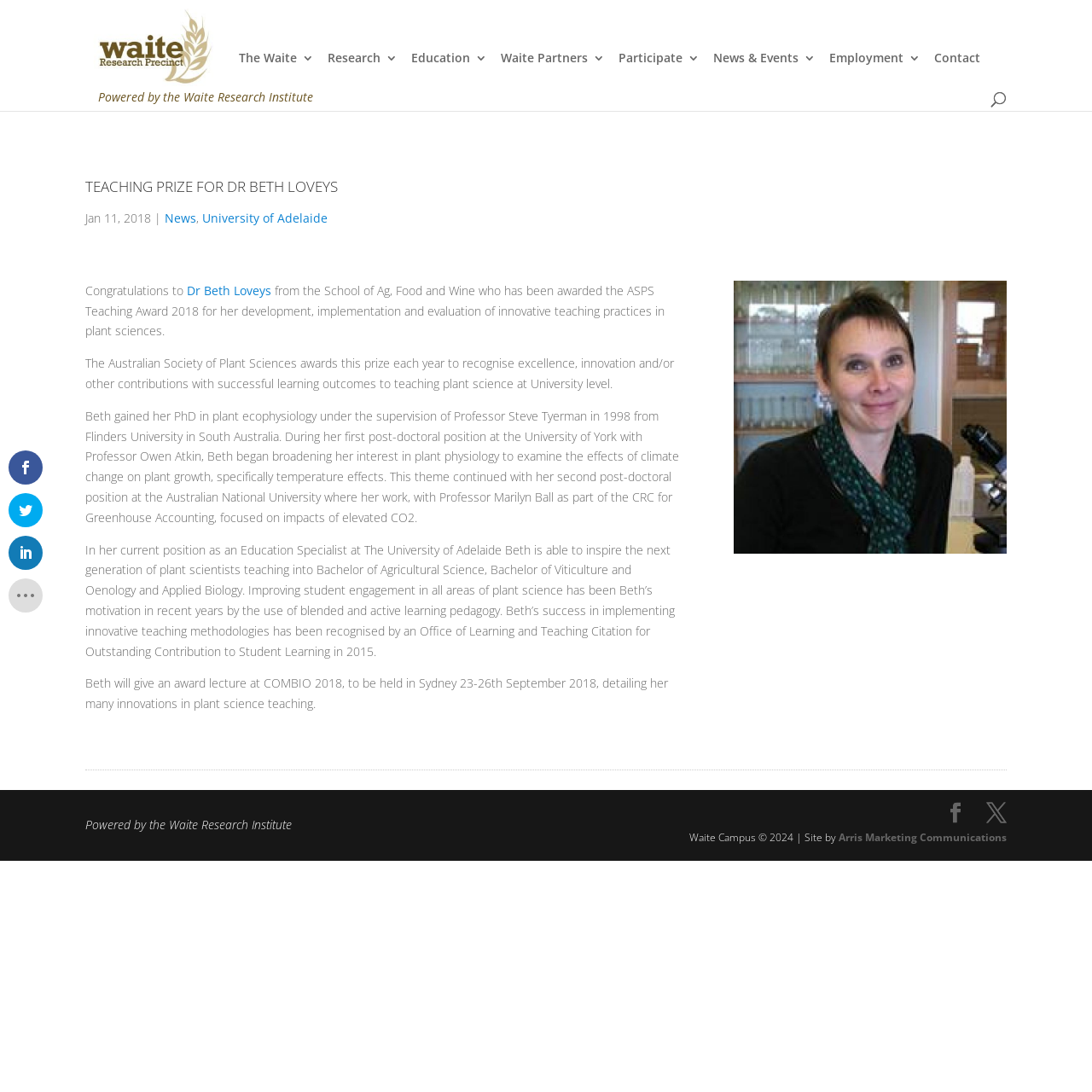Please locate and generate the primary heading on this webpage.

TEACHING PRIZE FOR DR BETH LOVEYS